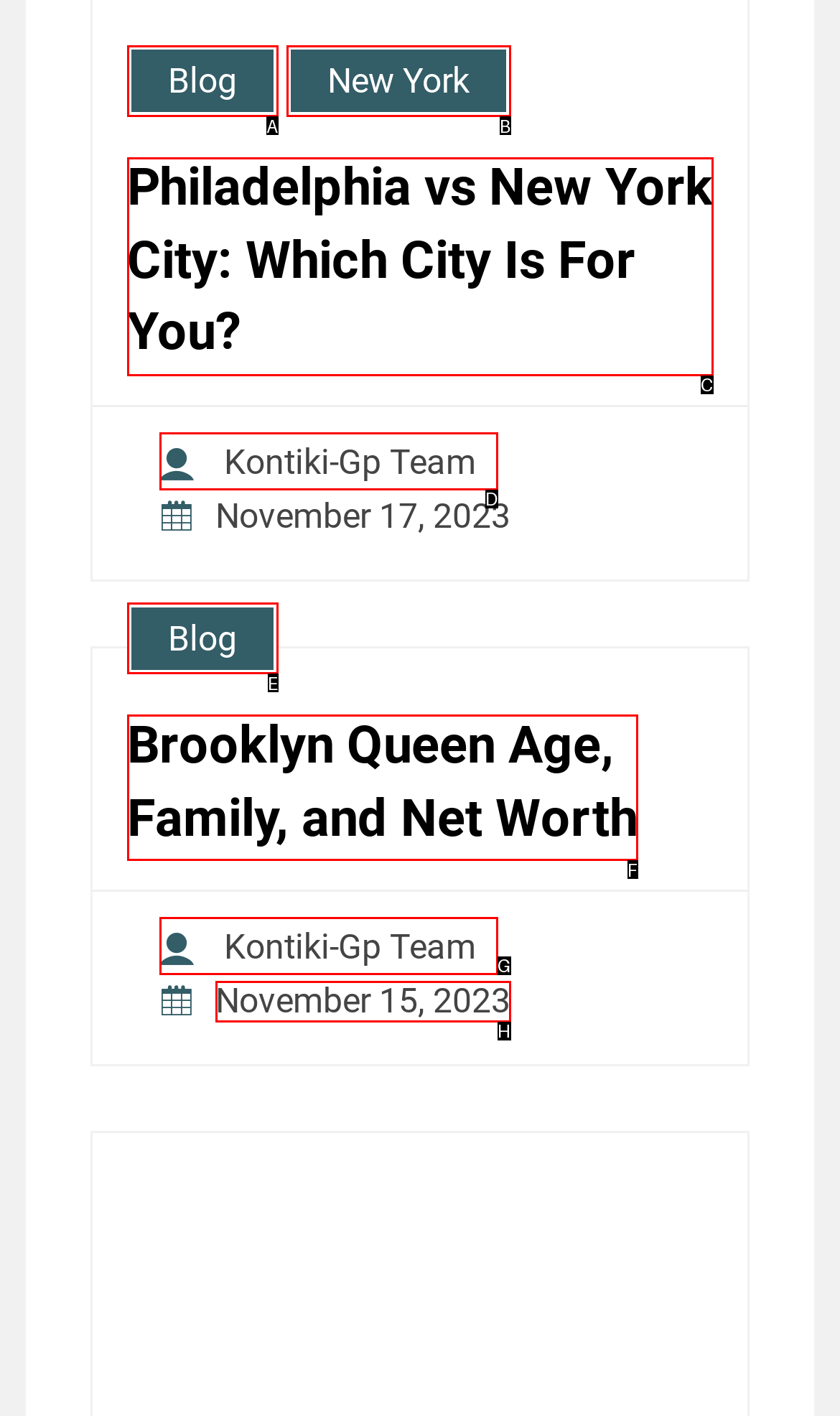Find the UI element described as: Privacy Policy
Reply with the letter of the appropriate option.

None